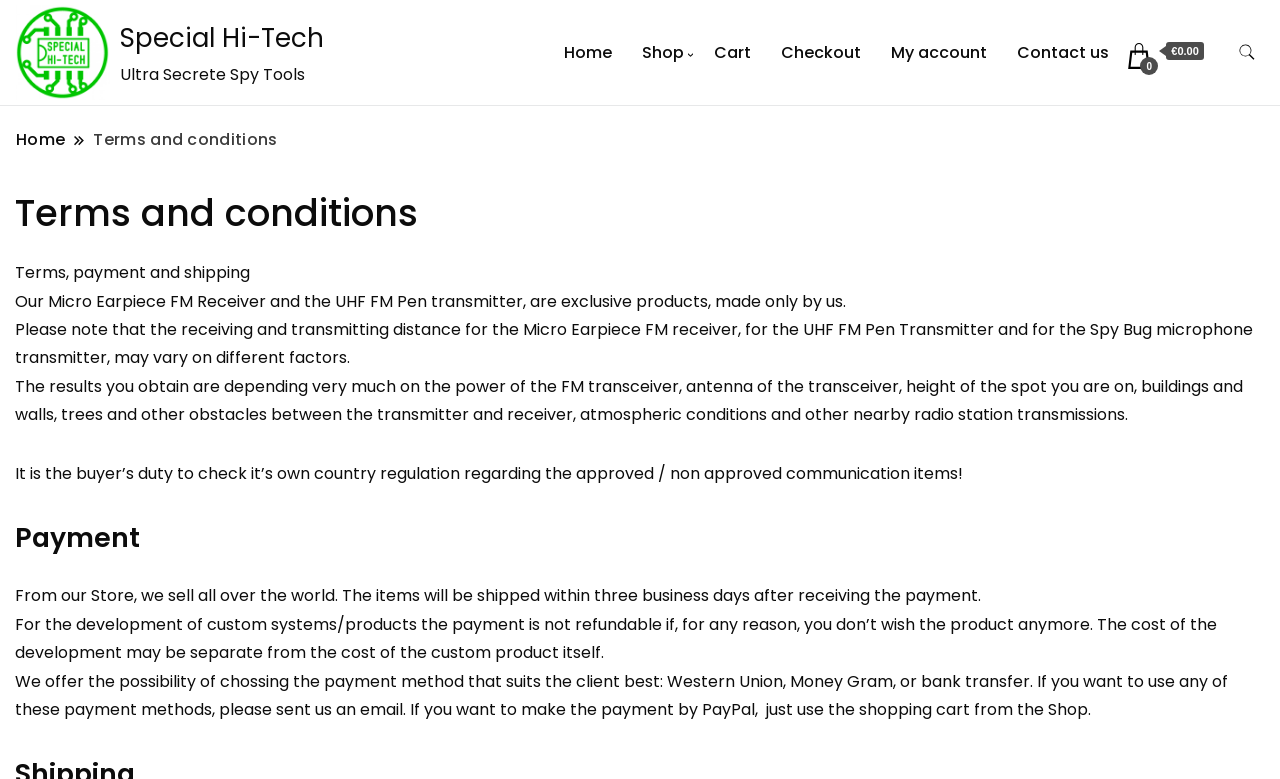Give a detailed explanation of the elements present on the webpage.

The webpage is about the terms and conditions of Special Hi-Tech, an online store selling spy tools and gadgets. At the top left corner, there is a logo of Special Hi-Tech, which is an image with a link to the homepage. Next to the logo, there is a heading "Ultra Secrete Spy Tools". 

On the top navigation bar, there are six links: "Home", "Shop", "Cart", "Checkout", "My account", and "Contact us", aligned from left to right. The navigation bar also includes a cart summary with a zero balance and a search form toggle button at the far right.

Below the navigation bar, there is a breadcrumb section with a "Home" link and a "Terms and conditions" link, indicating the current page. 

The main content of the page is divided into sections, starting with a heading "Terms and conditions". The first section describes the products, including the Micro Earpiece FM Receiver and the UHF FM Pen transmitter, and their usage limitations. 

The next section is about payment, with a heading "Payment". It explains the shipping policy, payment methods, and refund policies for custom products. 

Throughout the page, there are no images other than the logo, breadcrumb icon, and search icon. The text is organized in a clear and readable format, with headings and paragraphs describing the terms and conditions of Special Hi-Tech.